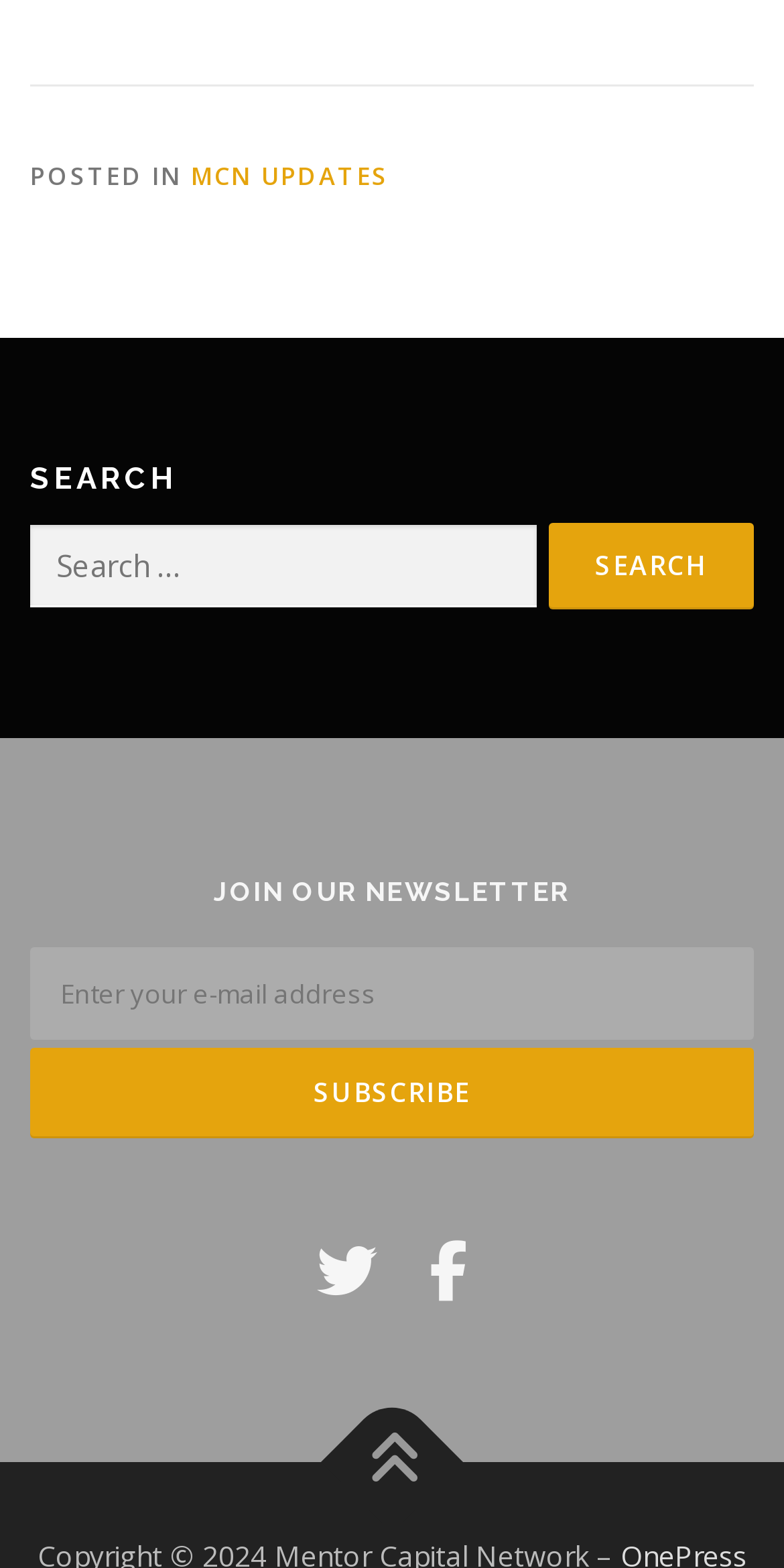Provide the bounding box coordinates, formatted as (top-left x, top-left y, bottom-right x, bottom-right y), with all values being floating point numbers between 0 and 1. Identify the bounding box of the UI element that matches the description: title="Back To Top"

[0.409, 0.887, 0.591, 0.978]